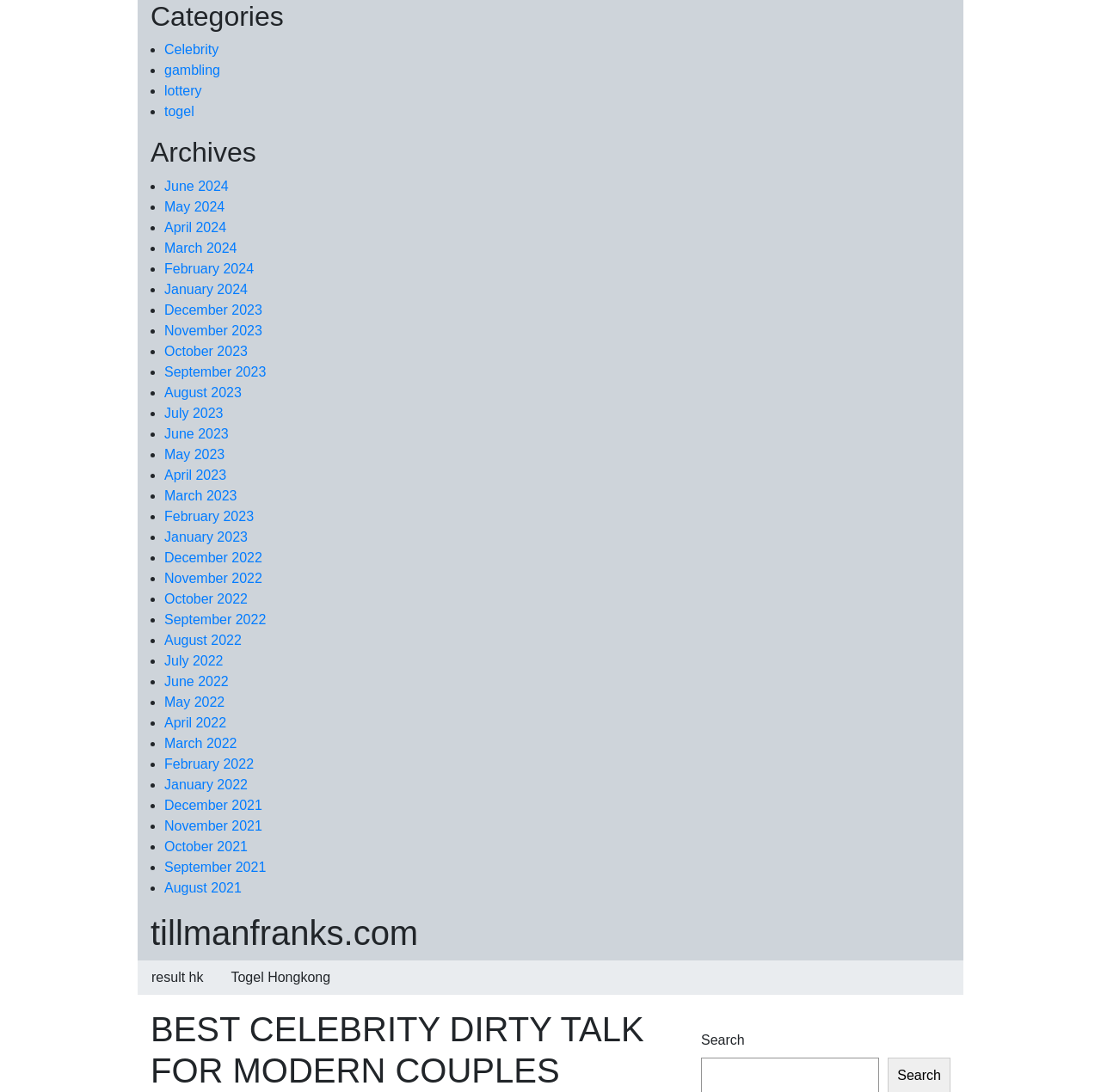Locate the bounding box of the user interface element based on this description: "lottery".

[0.149, 0.077, 0.183, 0.09]